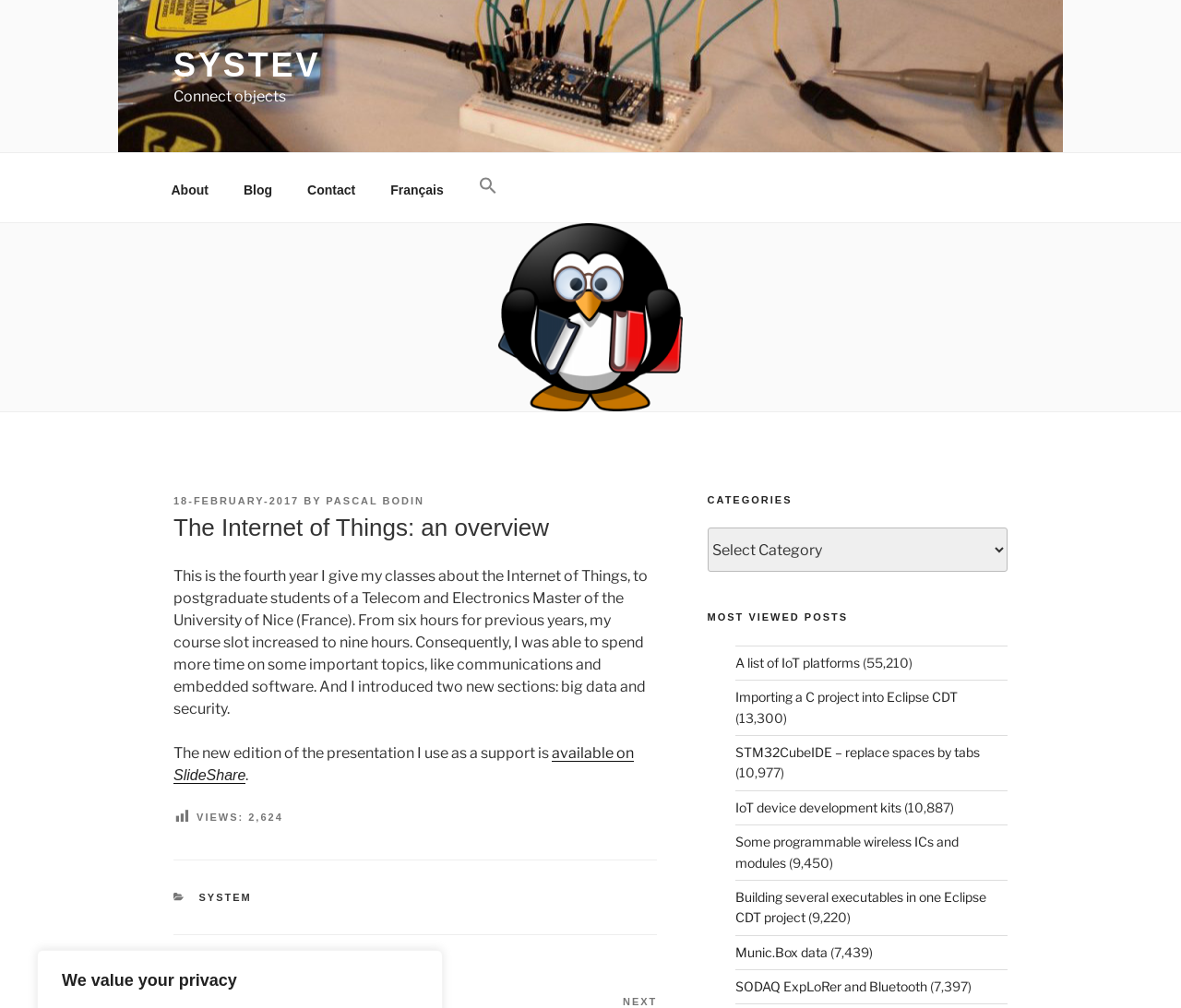Specify the bounding box coordinates of the area that needs to be clicked to achieve the following instruction: "Click on the link to A list of IoT platforms".

[0.622, 0.649, 0.728, 0.665]